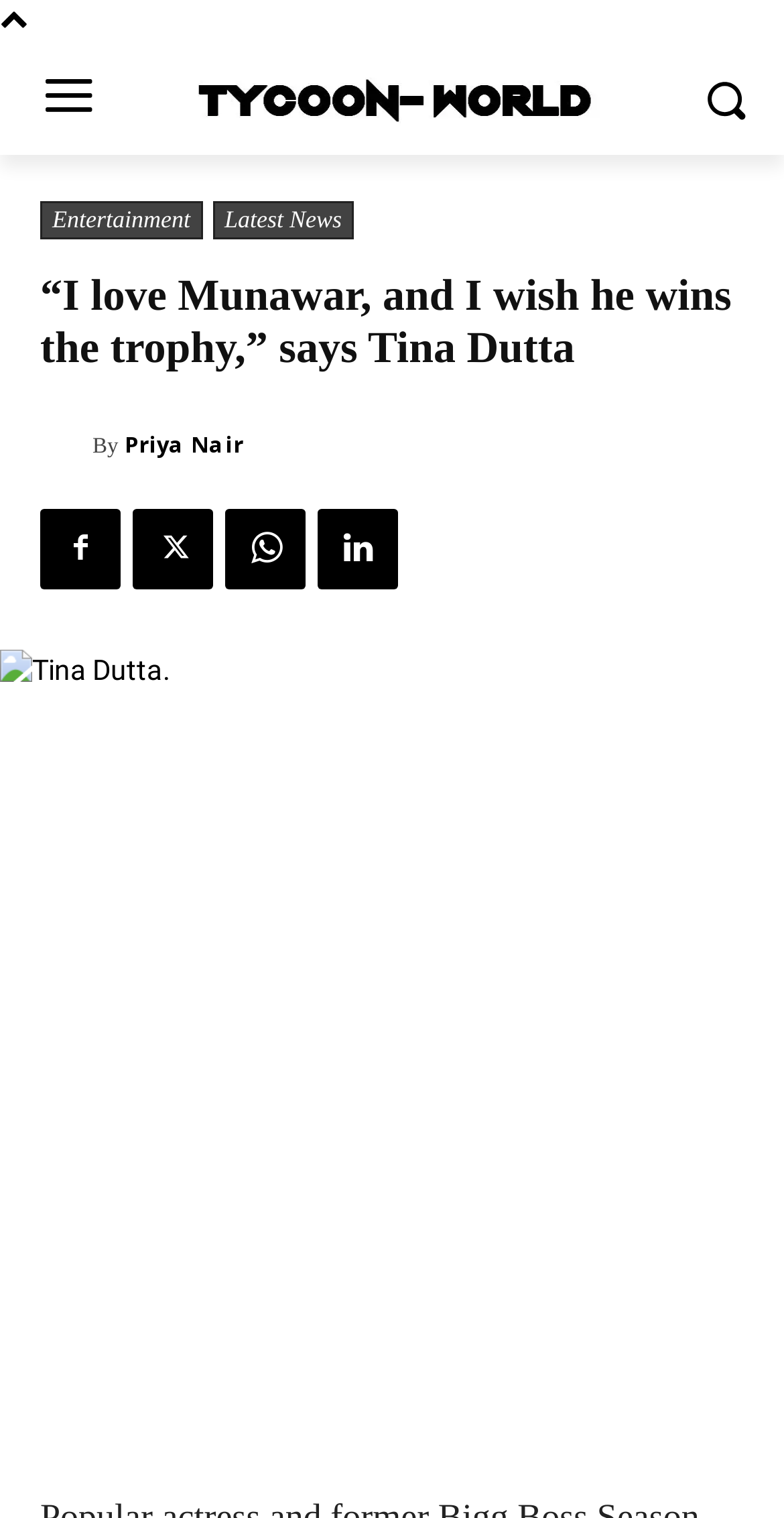What is the topic of the article?
Please provide a comprehensive answer based on the information in the image.

I determined the topic of the article by looking at the main heading '“I love Munawar, and I wish he wins the trophy,” says Tina Dutta' which indicates that the article is about Munawar and Tina Dutta's support for him.